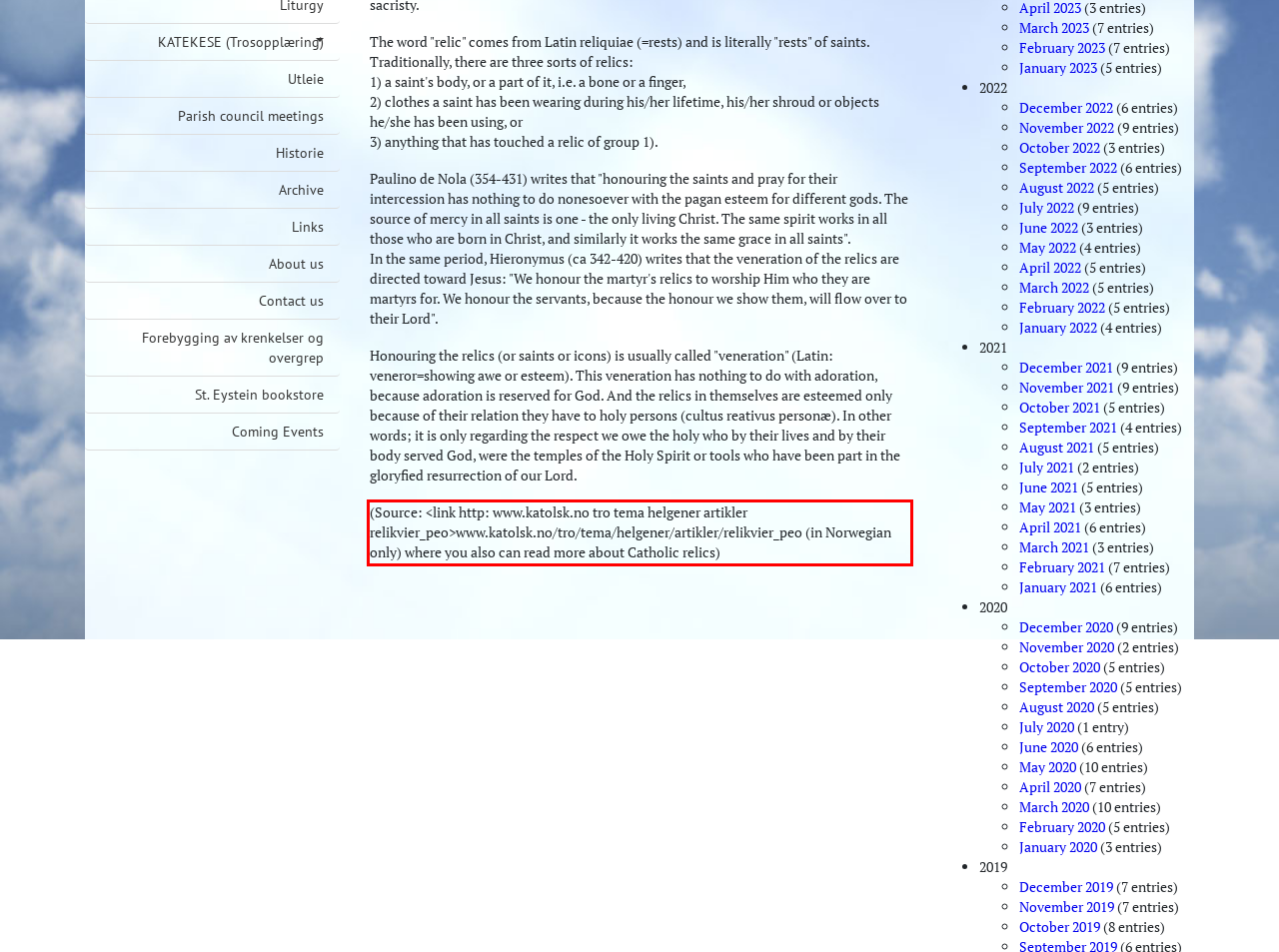Look at the provided screenshot of the webpage and perform OCR on the text within the red bounding box.

(Source: <link http: www.katolsk.no tro tema helgener artikler relikvier_peo>www.katolsk.no/tro/tema/helgener/artikler/relikvier_peo (in Norwegian only) where you also can read more about Catholic relics)